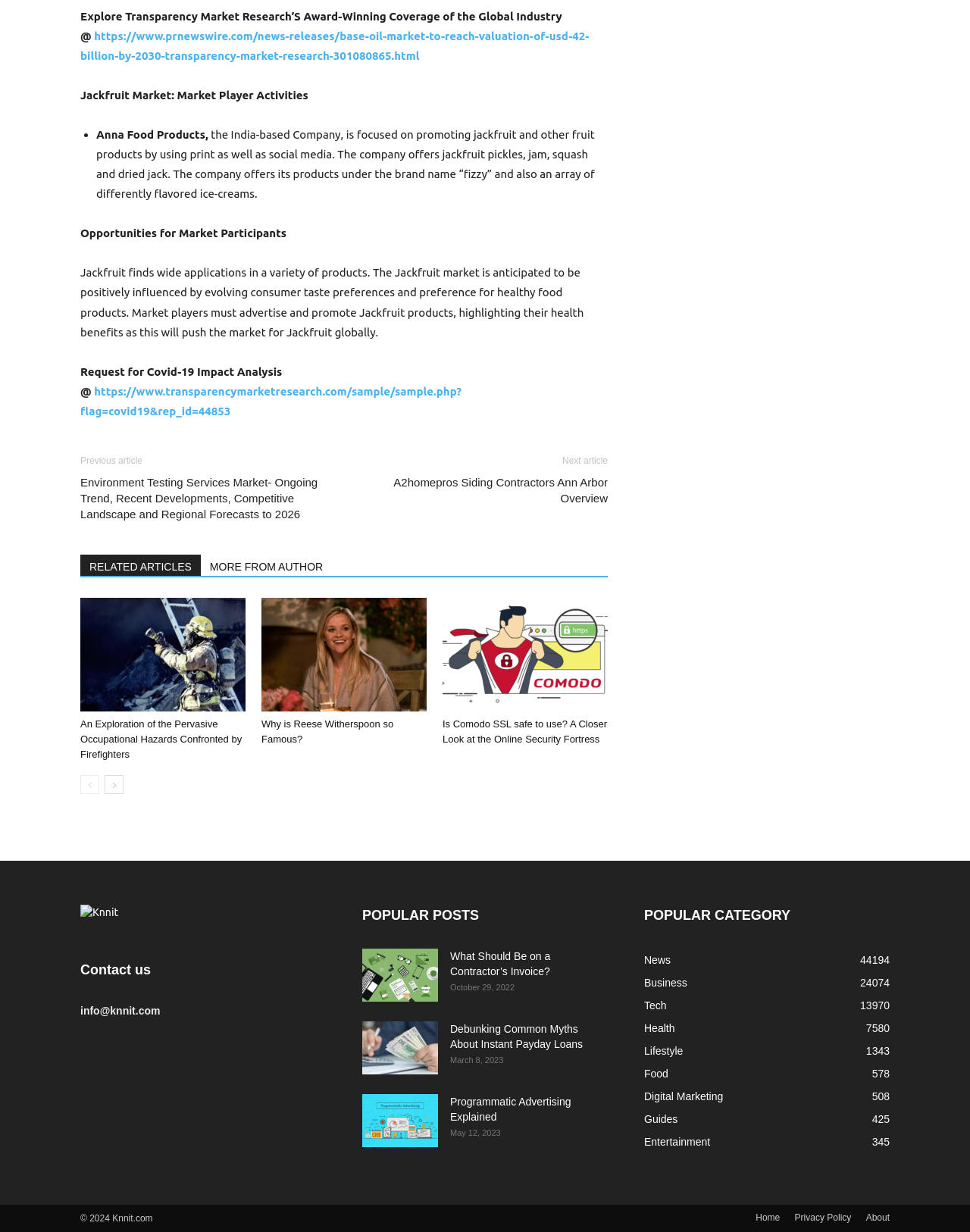Locate the bounding box coordinates of the clickable area to execute the instruction: "Contact us". Provide the coordinates as four float numbers between 0 and 1, represented as [left, top, right, bottom].

[0.083, 0.778, 0.336, 0.796]